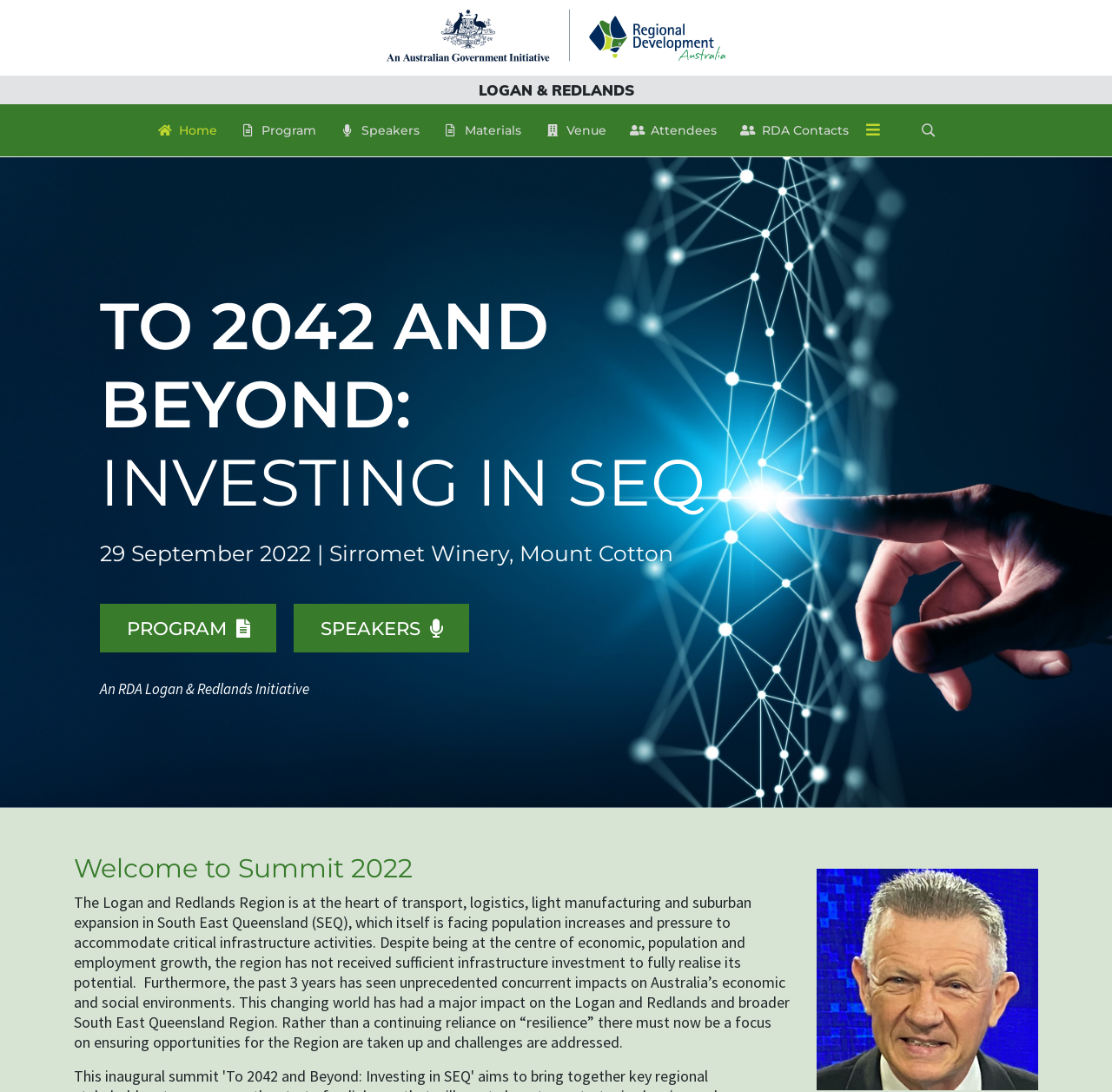What is the theme of the summit?
Look at the screenshot and respond with a single word or phrase.

Investing in SEQ